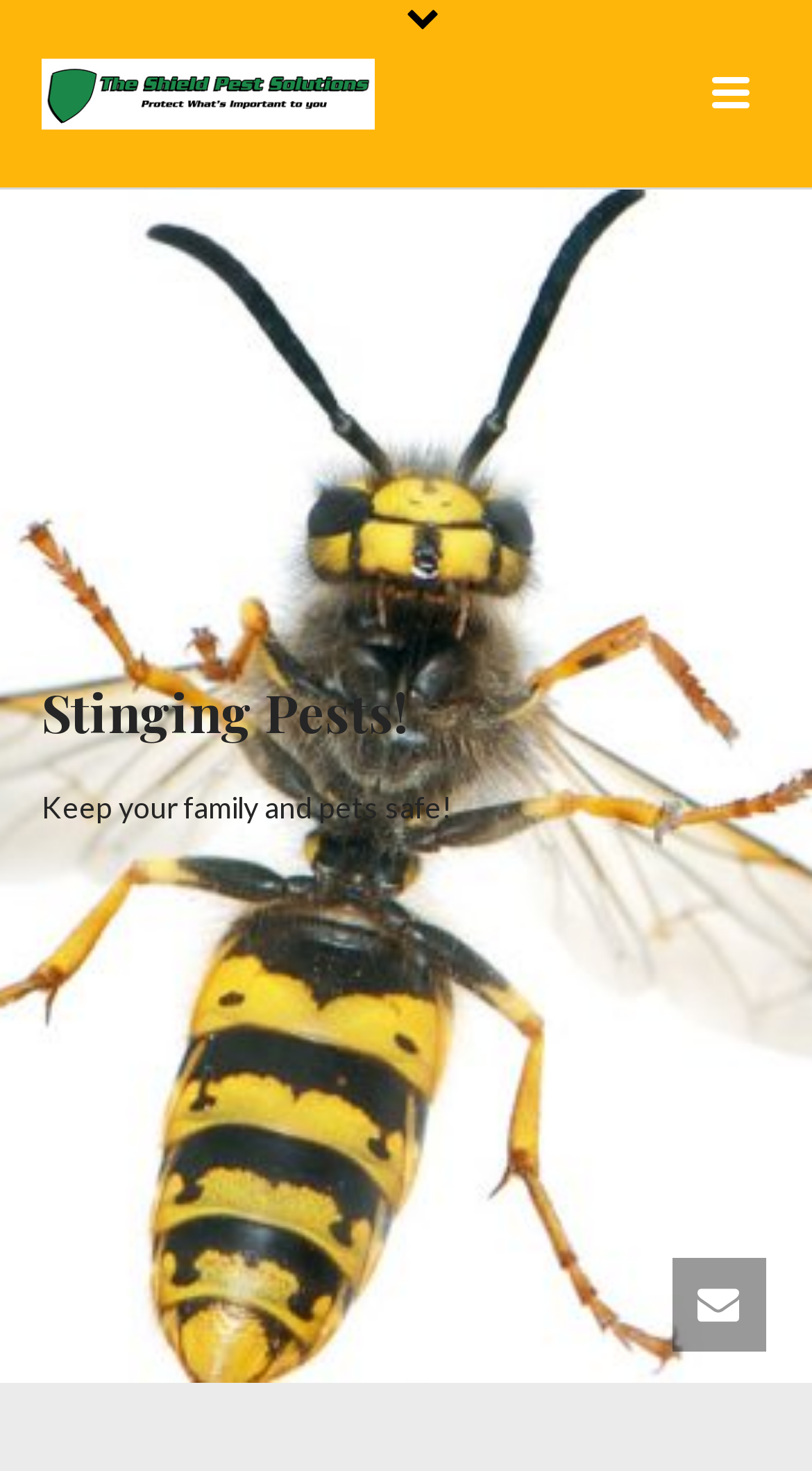Answer the question with a brief word or phrase:
Is there a call to action on the webpage?

Yes